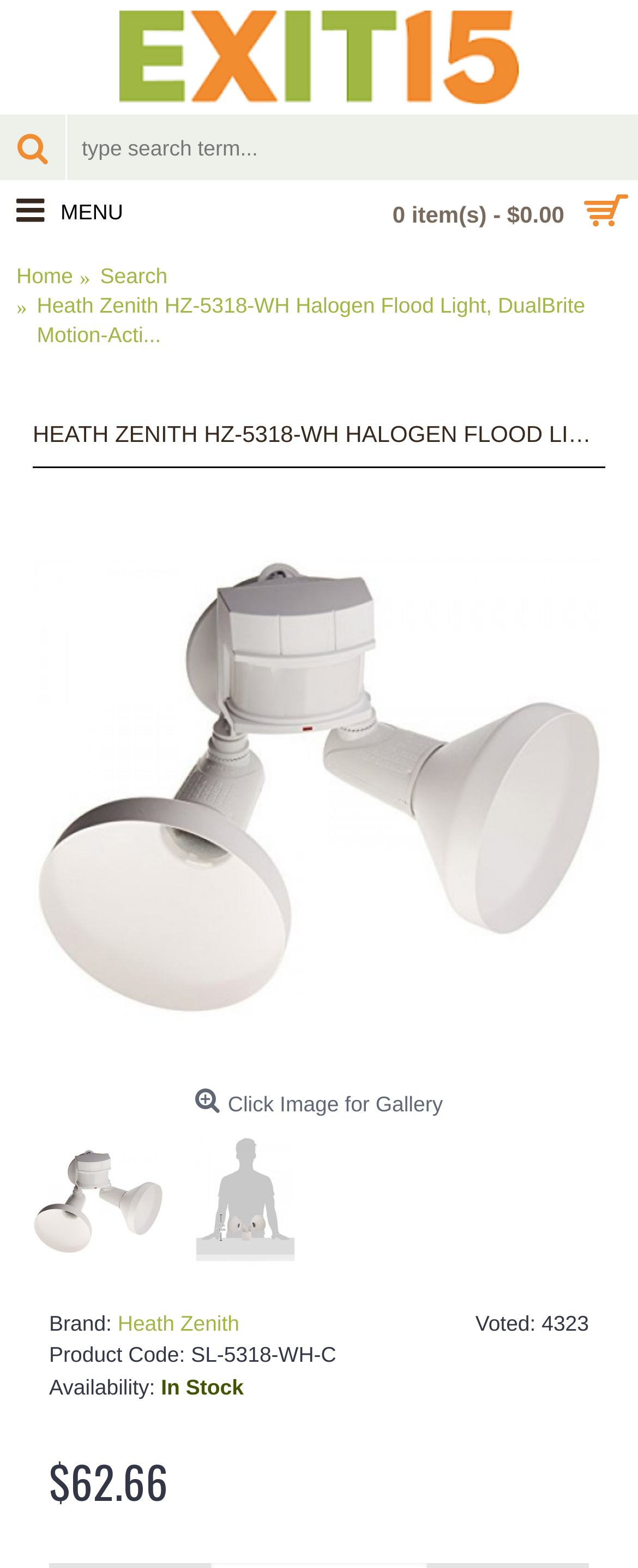How many votes does the product have?
Please respond to the question with a detailed and informative answer.

I found the vote information in the section where the product details are listed. The text 'Voted: 4323' is displayed, which indicates the number of votes the product has received.